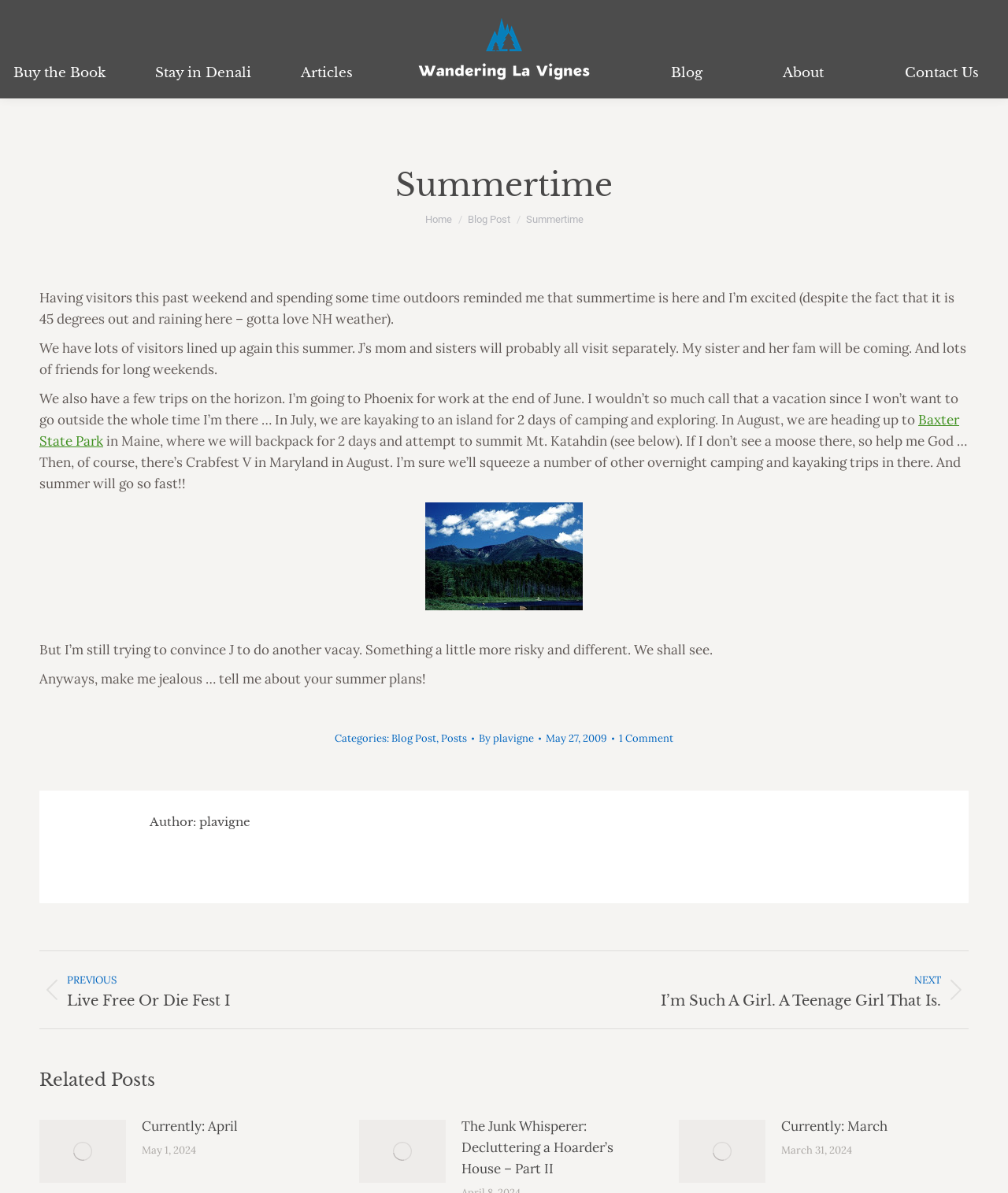Identify the coordinates of the bounding box for the element described below: "Home". Return the coordinates as four float numbers between 0 and 1: [left, top, right, bottom].

[0.421, 0.179, 0.448, 0.188]